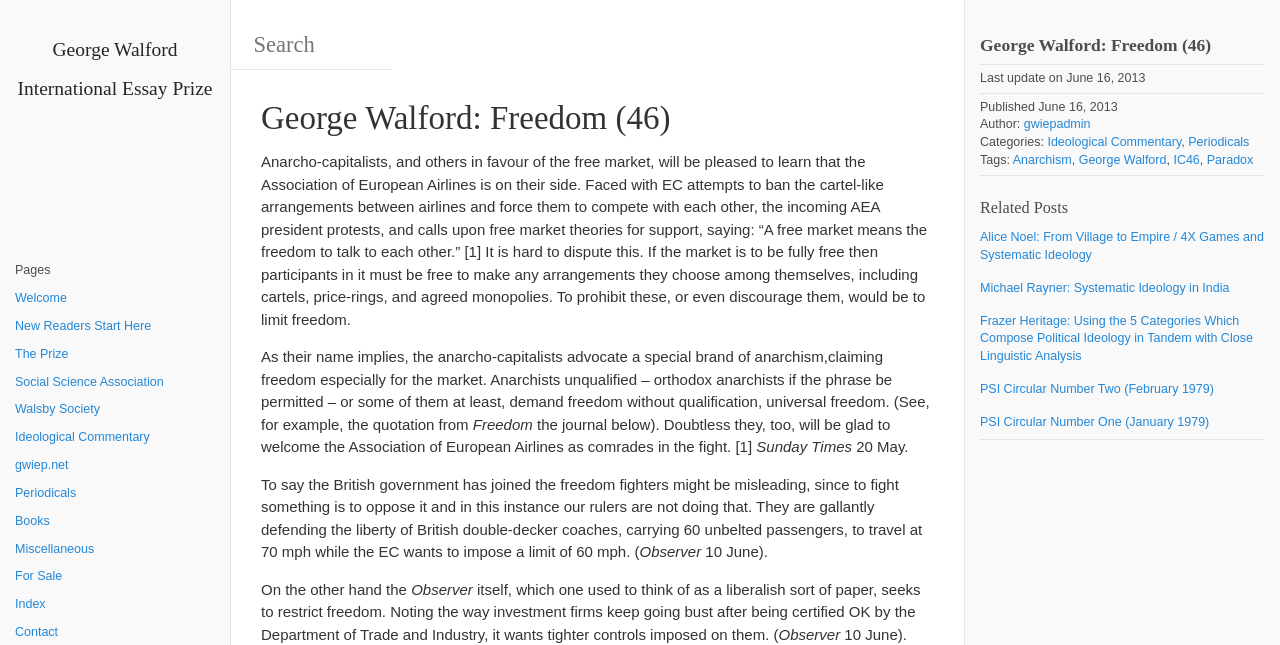Please identify the bounding box coordinates of the element on the webpage that should be clicked to follow this instruction: "go to home page". The bounding box coordinates should be given as four float numbers between 0 and 1, formatted as [left, top, right, bottom].

None